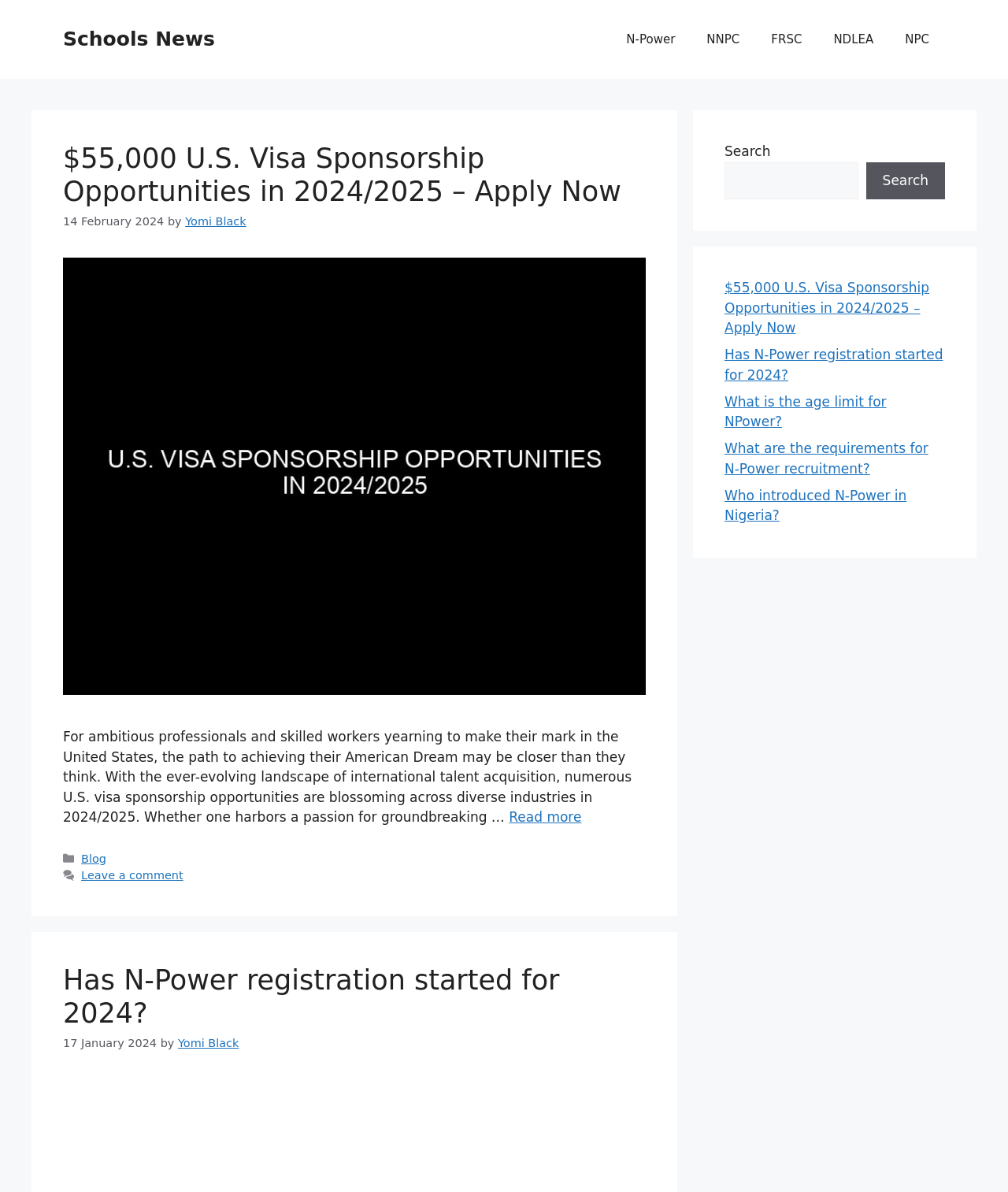Identify the bounding box coordinates of the area you need to click to perform the following instruction: "Click on the 'Bulk Olive Oil' link".

None